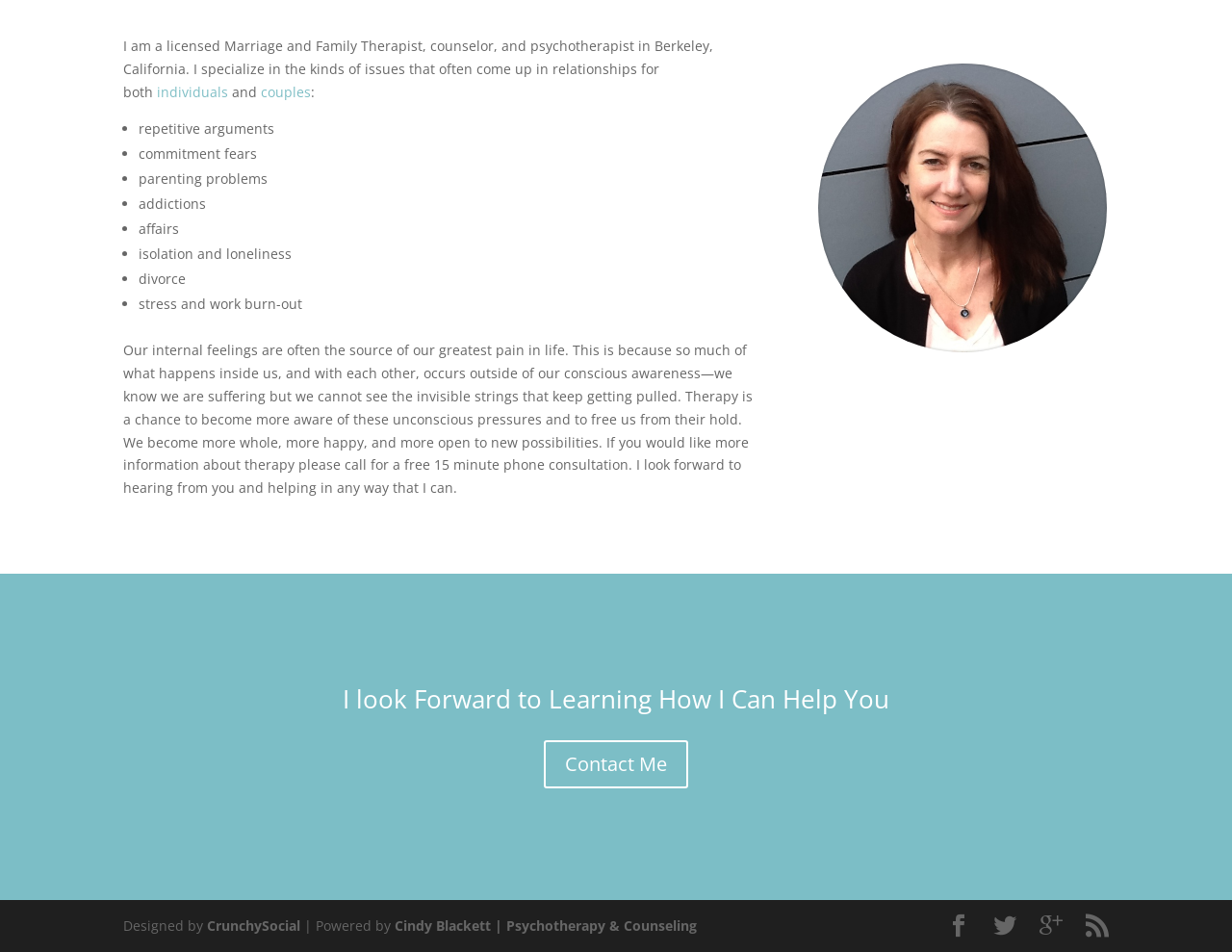Bounding box coordinates should be provided in the format (top-left x, top-left y, bottom-right x, bottom-right y) with all values between 0 and 1. Identify the bounding box for this UI element: Contact Me

[0.441, 0.777, 0.559, 0.828]